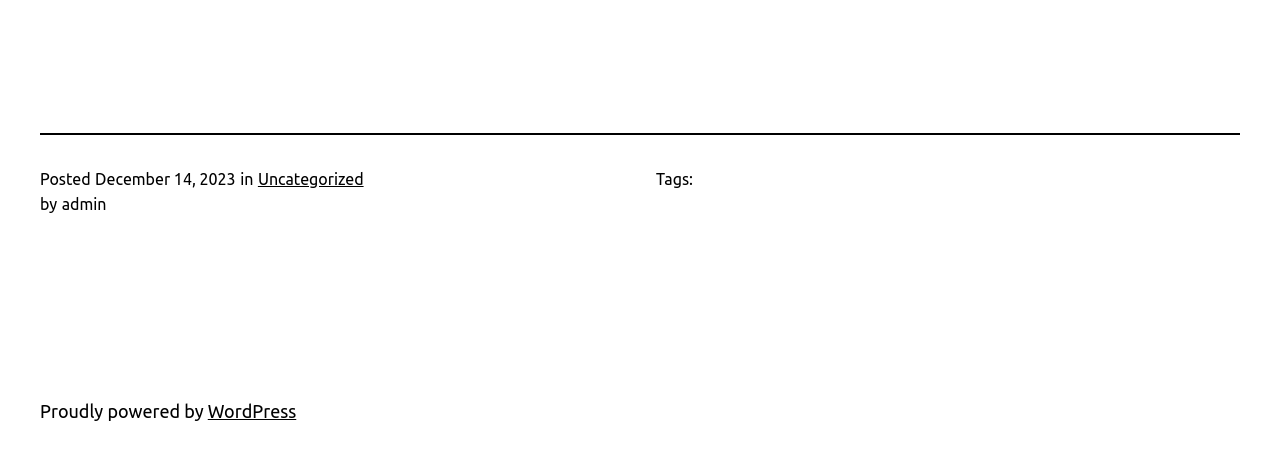What is the label above the tags section?
Using the details from the image, give an elaborate explanation to answer the question.

I found the label above the tags section by looking at the text 'Tags:' which is located above the tags list.